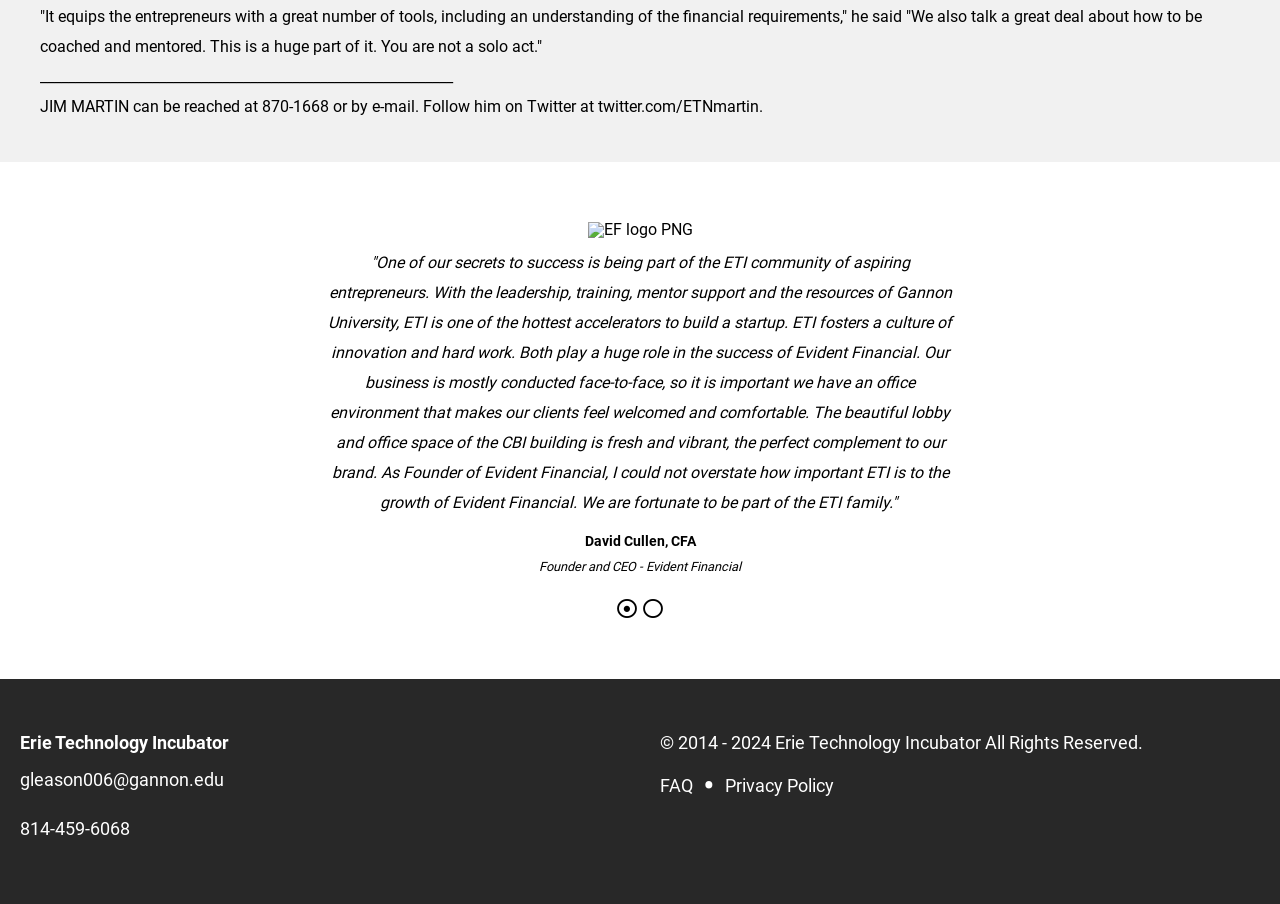What is the name of the incubator mentioned in the webpage?
Please look at the screenshot and answer in one word or a short phrase.

Erie Technology Incubator